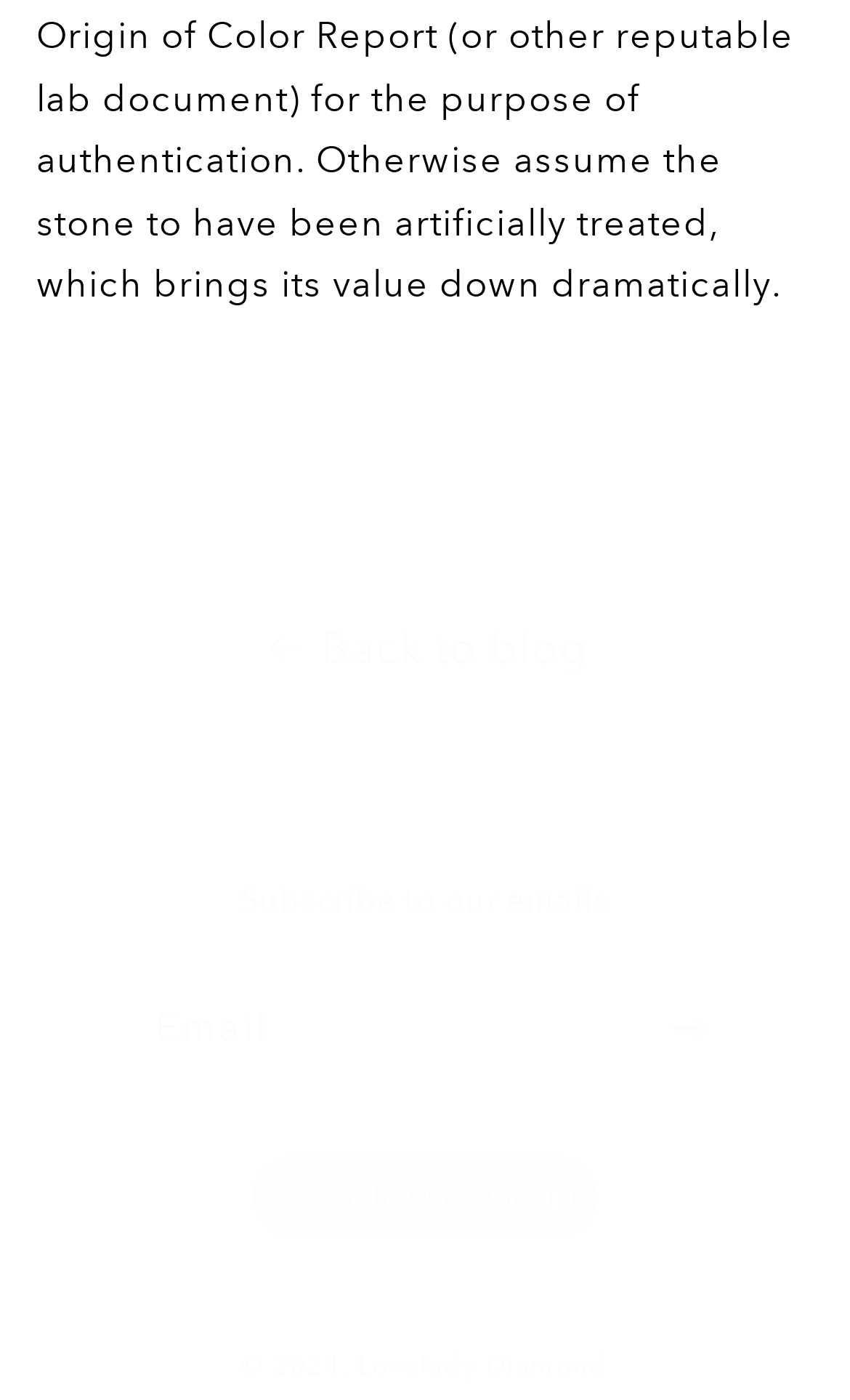What is the purpose of the 'Follow on Shop' button?
Using the visual information from the image, give a one-word or short-phrase answer.

Follow on Shop